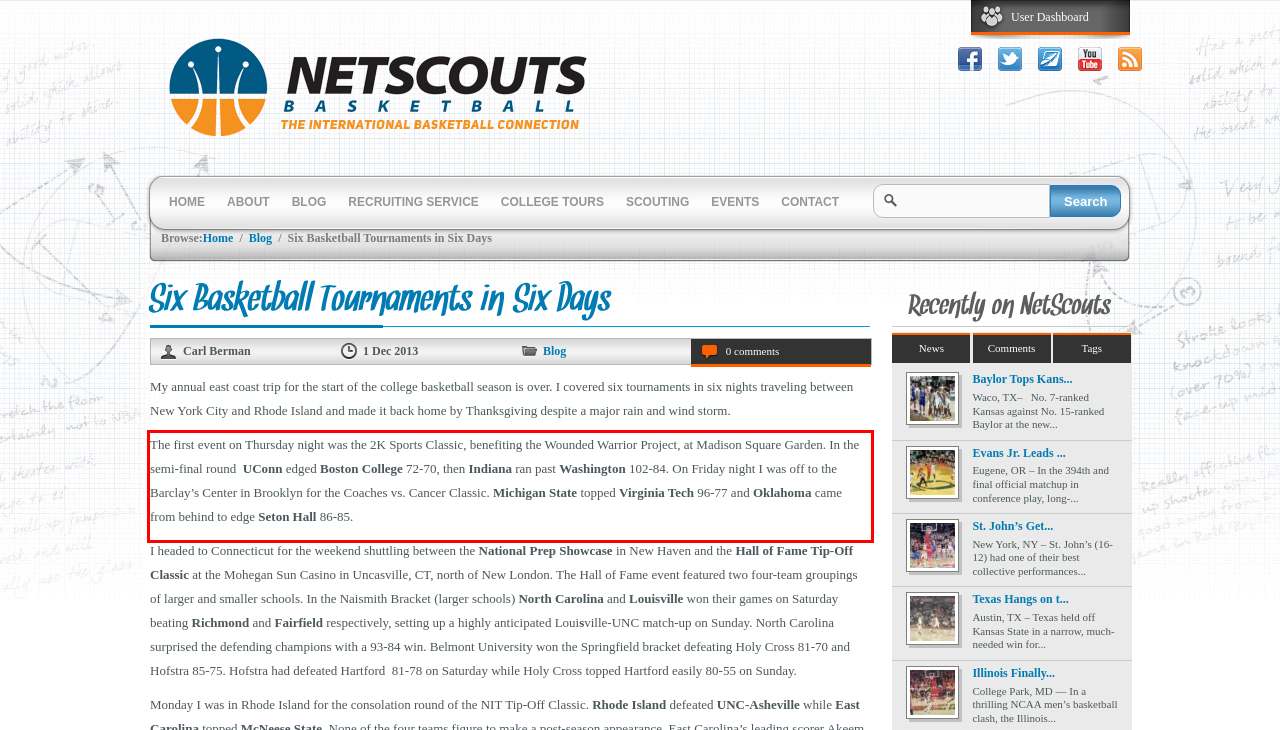You are given a screenshot of a webpage with a UI element highlighted by a red bounding box. Please perform OCR on the text content within this red bounding box.

The first event on Thursday night was the 2K Sports Classic, benefiting the Wounded Warrior Project, at Madison Square Garden. In the semi-final round UConn edged Boston College 72-70, then Indiana ran past Washington 102-84. On Friday night I was off to the Barclay’s Center in Brooklyn for the Coaches vs. Cancer Classic. Michigan State topped Virginia Tech 96-77 and Oklahoma came from behind to edge Seton Hall 86-85.